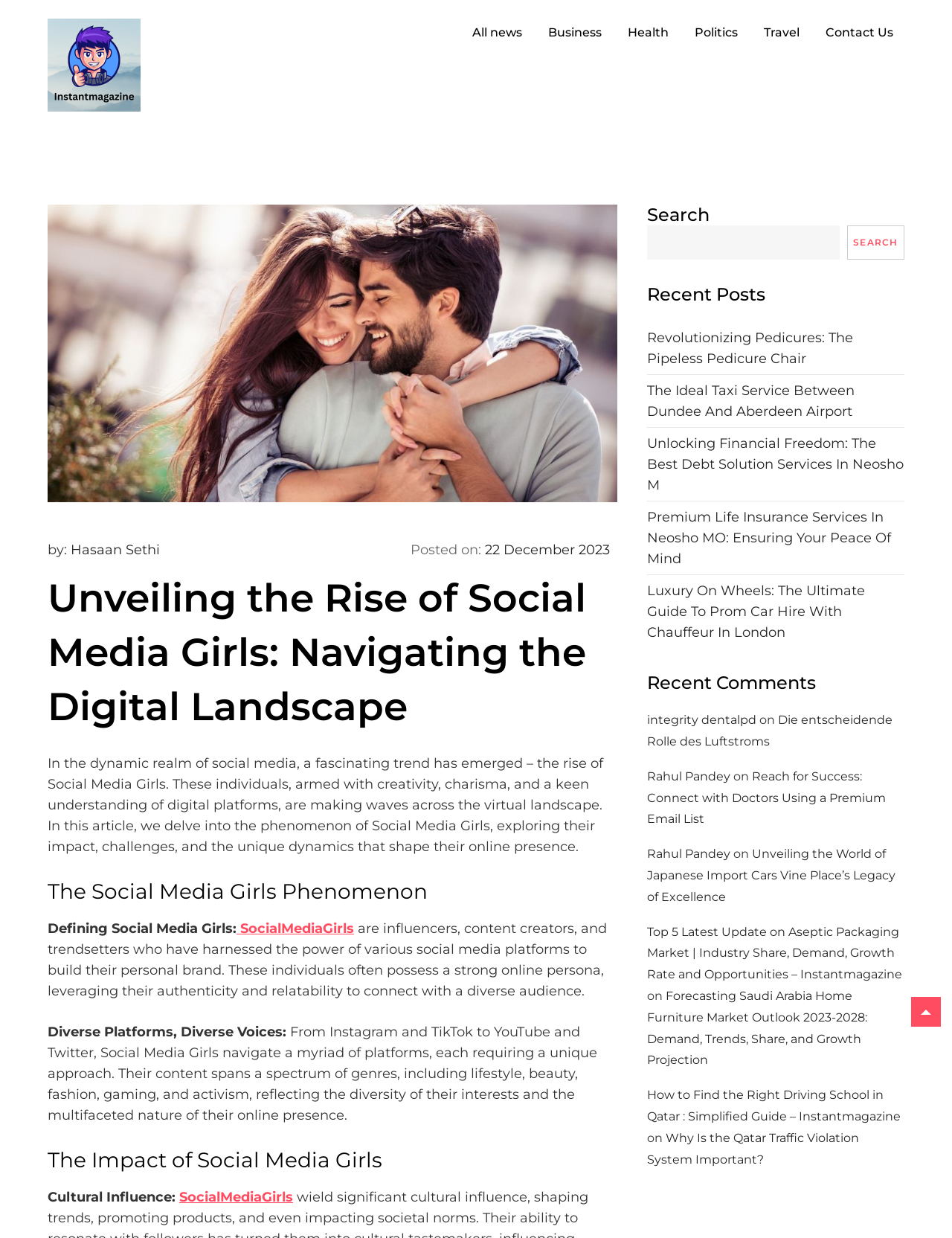Please determine the bounding box coordinates of the element's region to click for the following instruction: "Read the article 'Revolutionizing Pedicures: The Pipeless Pedicure Chair'".

[0.68, 0.264, 0.95, 0.298]